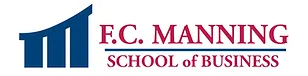Where is the F.C. Manning School of Business located?
Please respond to the question with a detailed and thorough explanation.

The logo represents the academic institution located at Acadia University in Wolfville, Nova Scotia, which is the F.C. Manning School of Business.